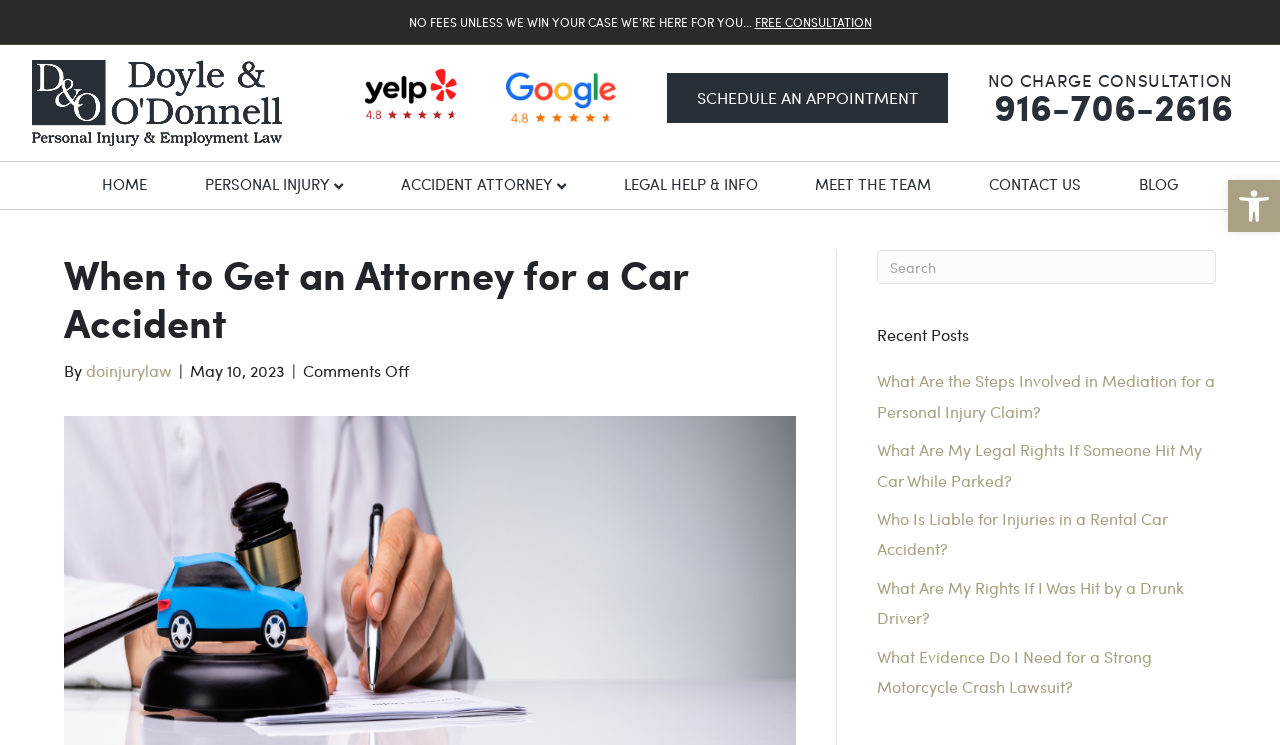Identify the bounding box of the UI element described as follows: "Open toolbar Accessibility Tools". Provide the coordinates as four float numbers in the range of 0 to 1 [left, top, right, bottom].

[0.959, 0.242, 1.0, 0.311]